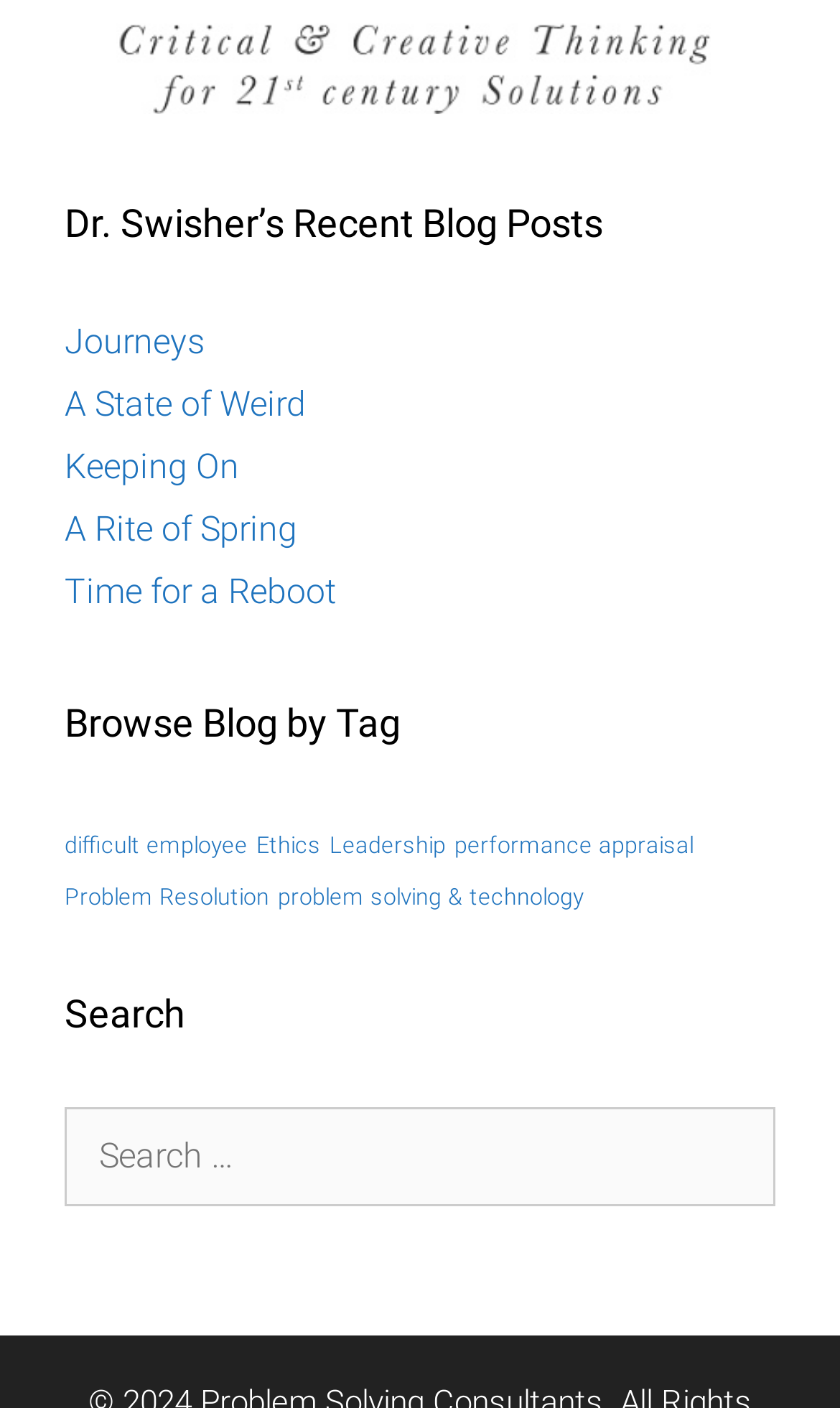Please identify the bounding box coordinates of the element I should click to complete this instruction: 'Click on 'difficult employee''. The coordinates should be given as four float numbers between 0 and 1, like this: [left, top, right, bottom].

[0.077, 0.591, 0.295, 0.611]